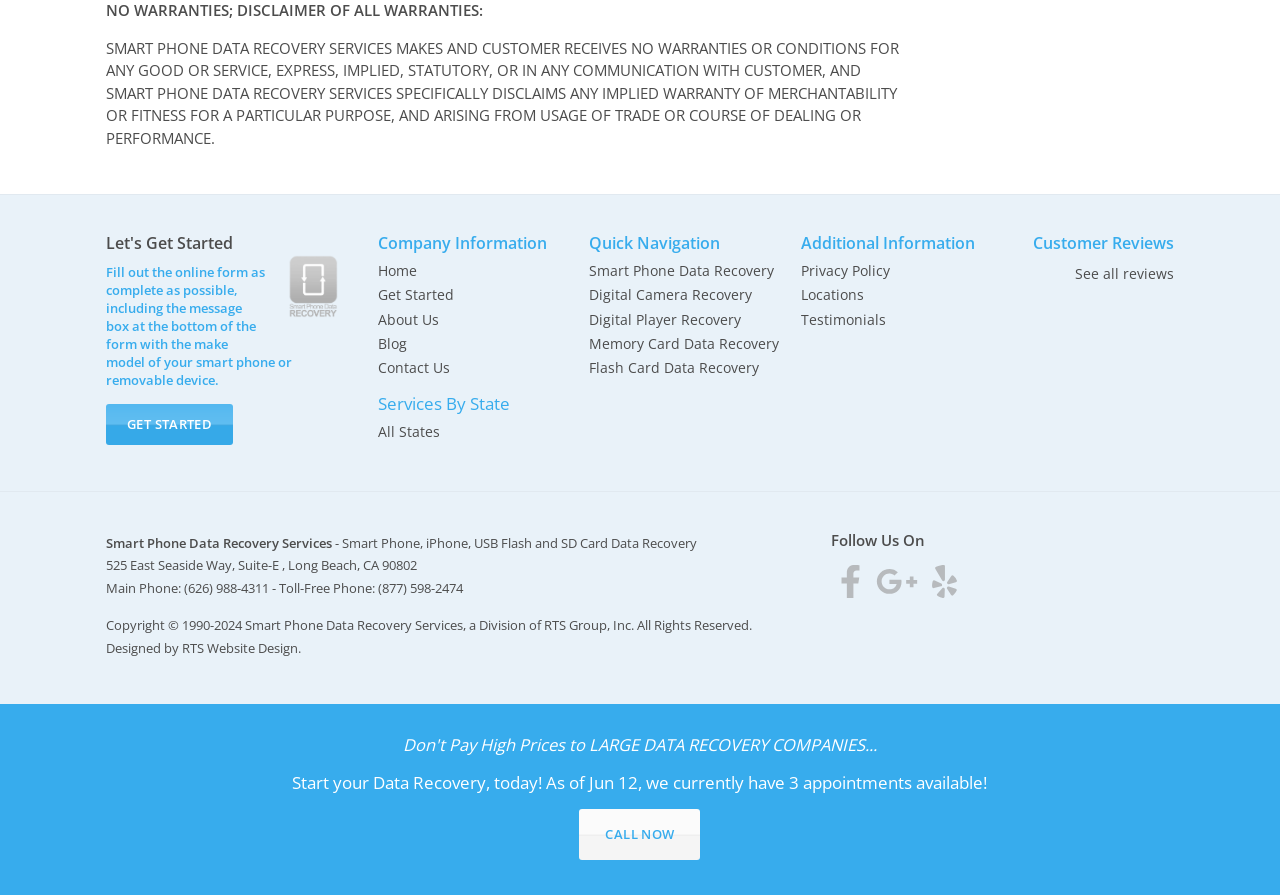What is the purpose of the 'Get Started' button?
Give a comprehensive and detailed explanation for the question.

The 'Get Started' button is likely used to initiate the data recovery process, as it is located below the text 'Fill out the online form as complete as possible, including the message box at the bottom of the form with the make model of your smart phone or removable device.'